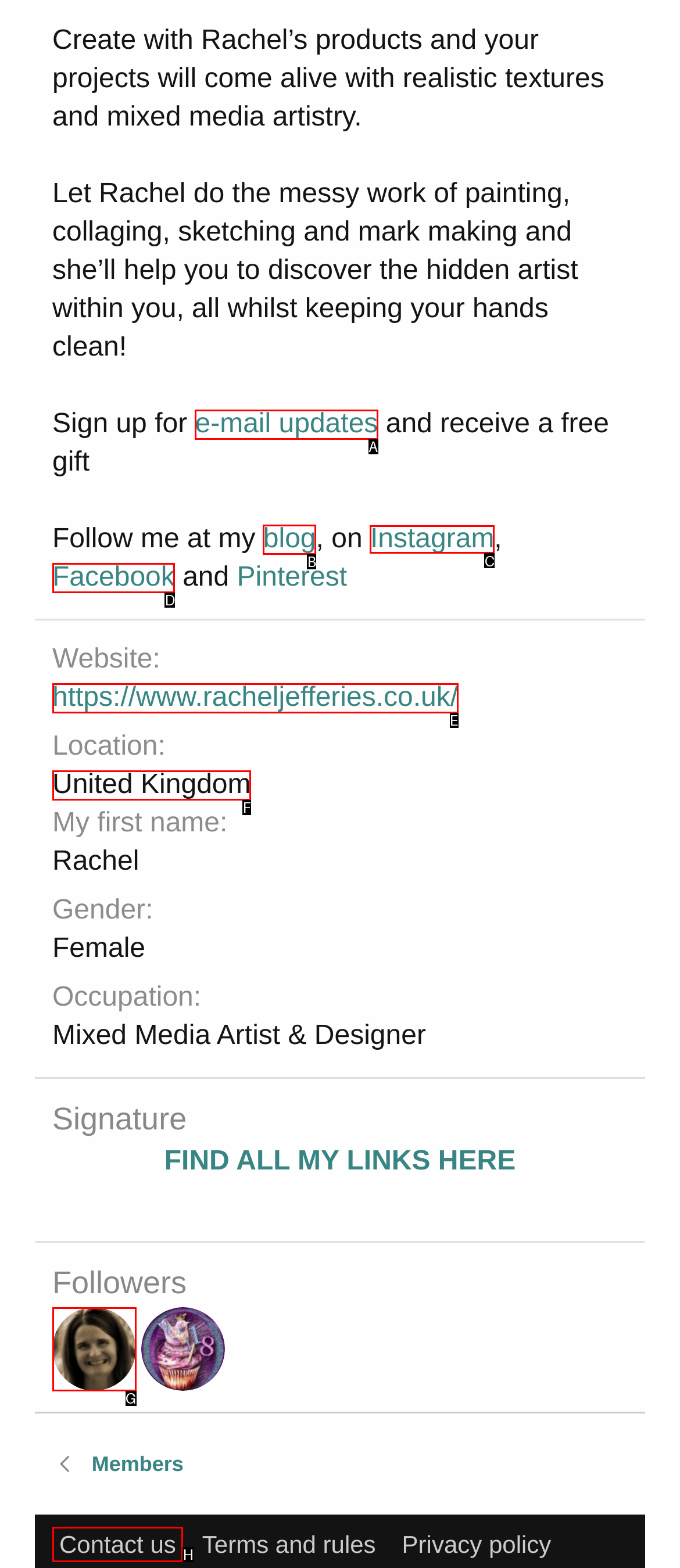Decide which HTML element to click to complete the task: Follow Rachel on Instagram Provide the letter of the appropriate option.

C